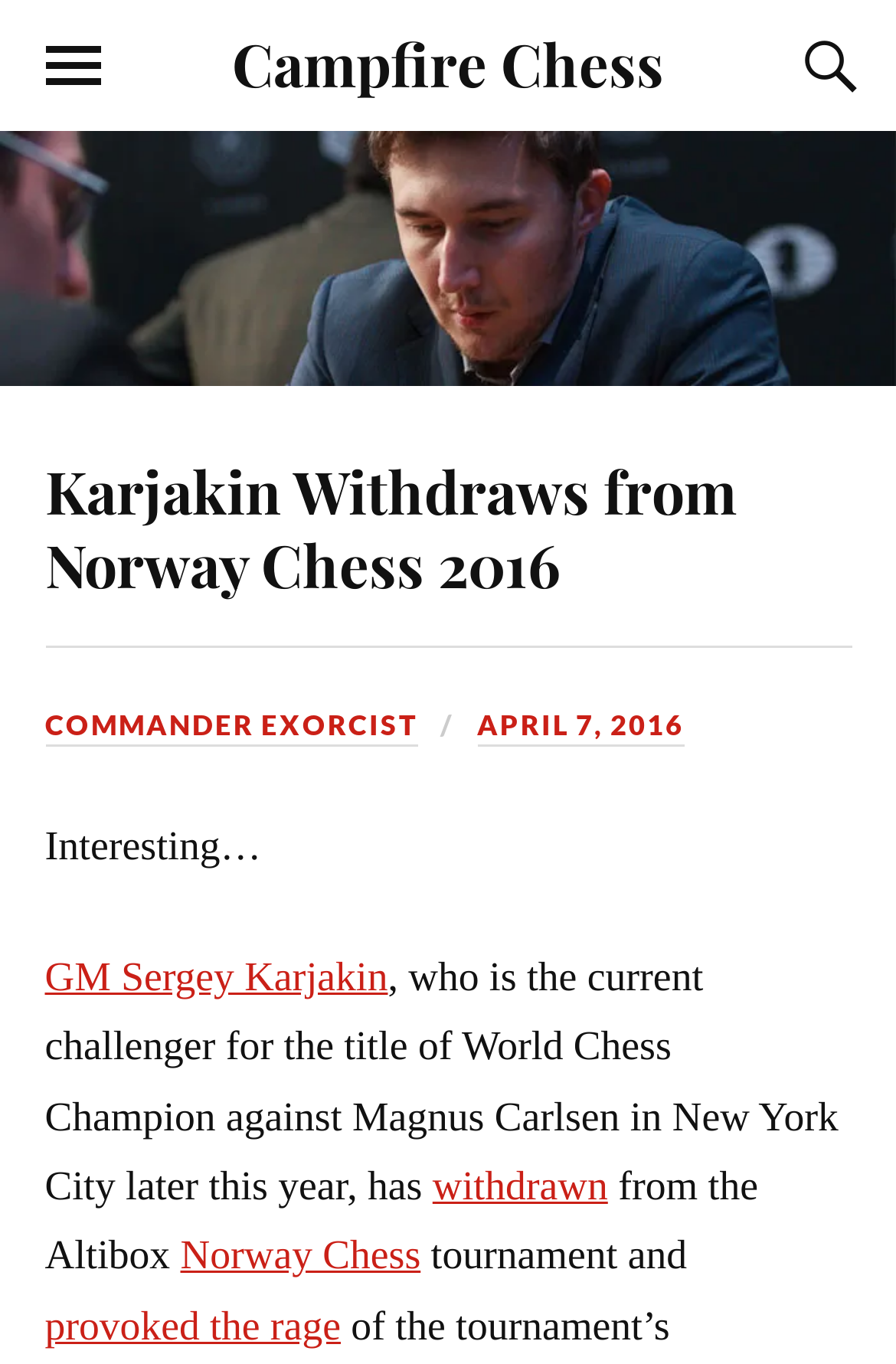Please specify the bounding box coordinates of the clickable region necessary for completing the following instruction: "visit GM Sergey Karjakin's page". The coordinates must consist of four float numbers between 0 and 1, i.e., [left, top, right, bottom].

[0.05, 0.699, 0.433, 0.733]